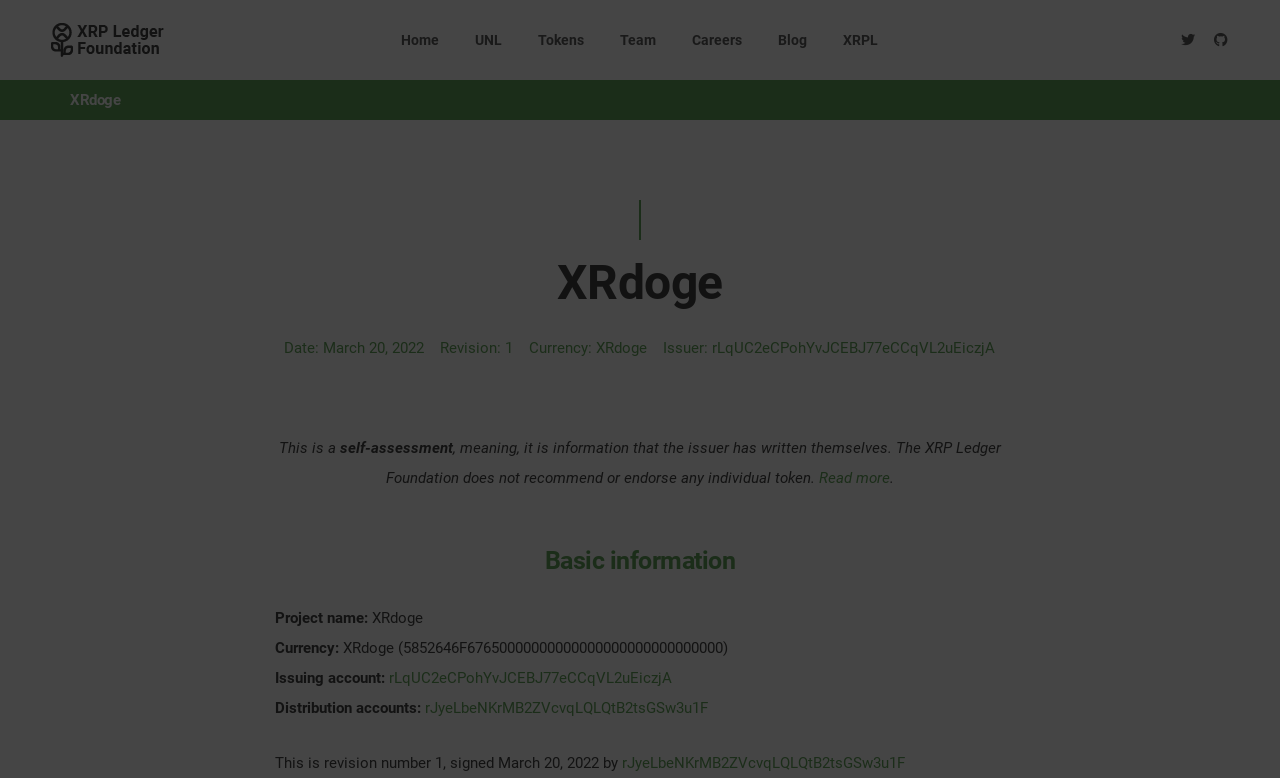Given the following UI element description: "alt="XRP Ledger Foundation"", find the bounding box coordinates in the webpage screenshot.

[0.039, 0.031, 0.225, 0.068]